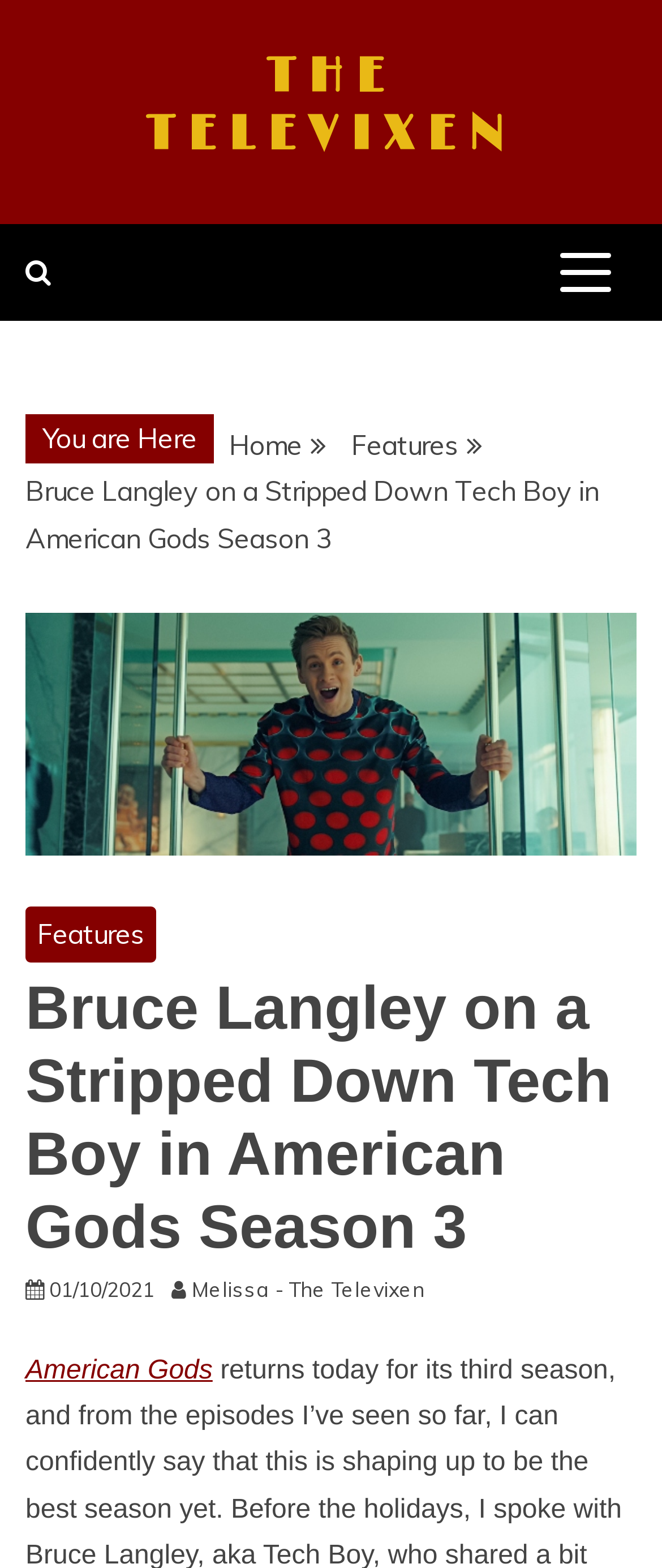Given the description Melissa - The Televixen, predict the bounding box coordinates of the UI element. Ensure the coordinates are in the format (top-left x, top-left y, bottom-right x, bottom-right y) and all values are between 0 and 1.

[0.29, 0.814, 0.667, 0.83]